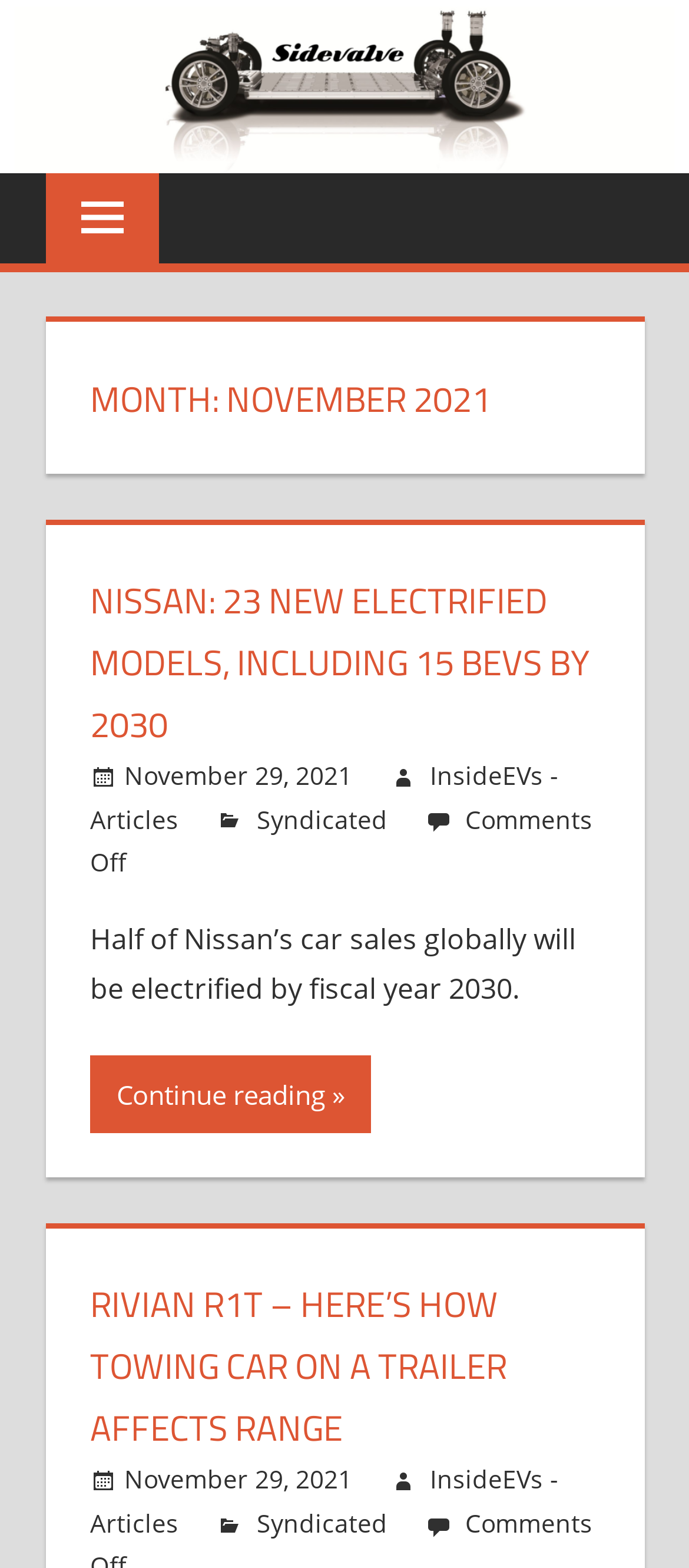Determine the bounding box coordinates of the clickable element to achieve the following action: 'Read the article 'NISSAN: 23 NEW ELECTRIFIED MODELS, INCLUDING 15 BEVS BY 2030''. Provide the coordinates as four float values between 0 and 1, formatted as [left, top, right, bottom].

[0.131, 0.363, 0.869, 0.482]